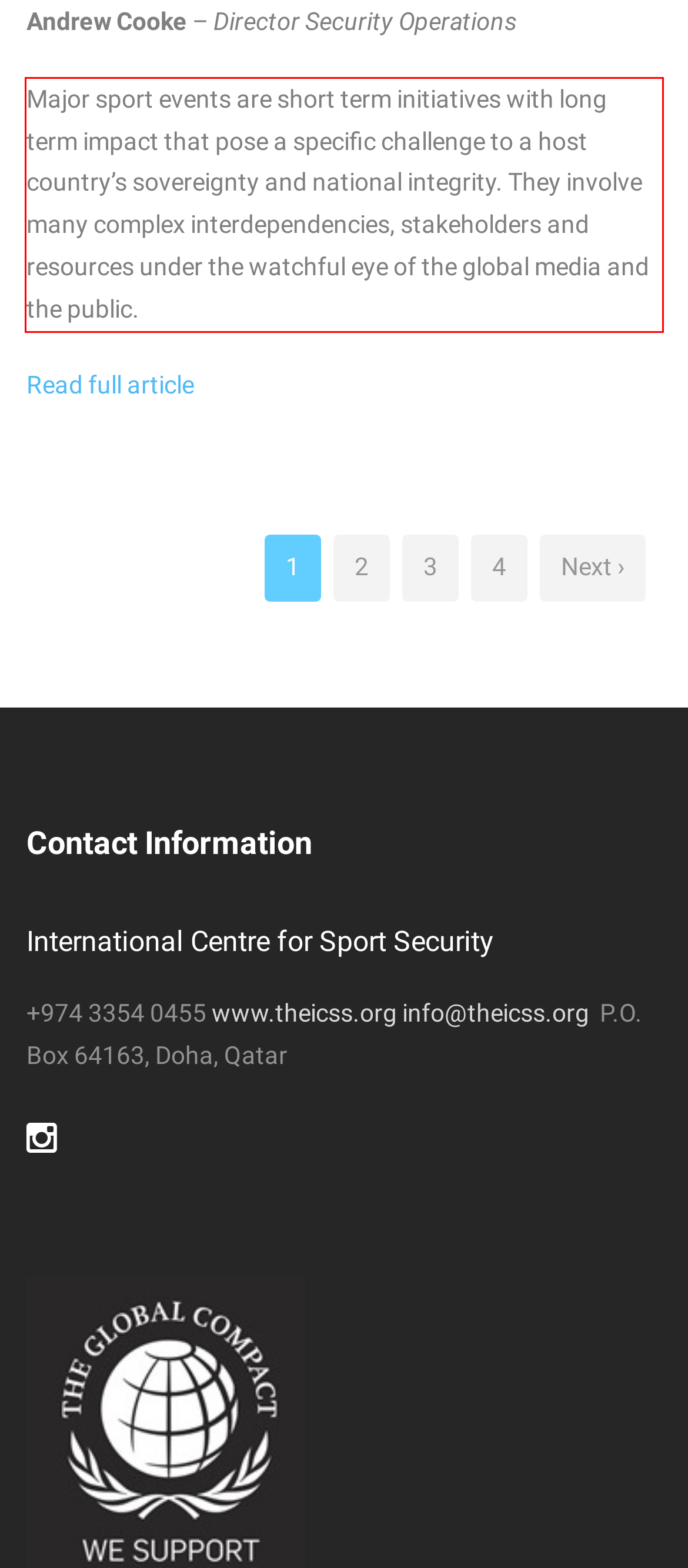Given a screenshot of a webpage with a red bounding box, extract the text content from the UI element inside the red bounding box.

Major sport events are short term initiatives with long term impact that pose a specific challenge to a host country’s sovereignty and national integrity. They involve many complex interdependencies, stakeholders and resources under the watchful eye of the global media and the public.